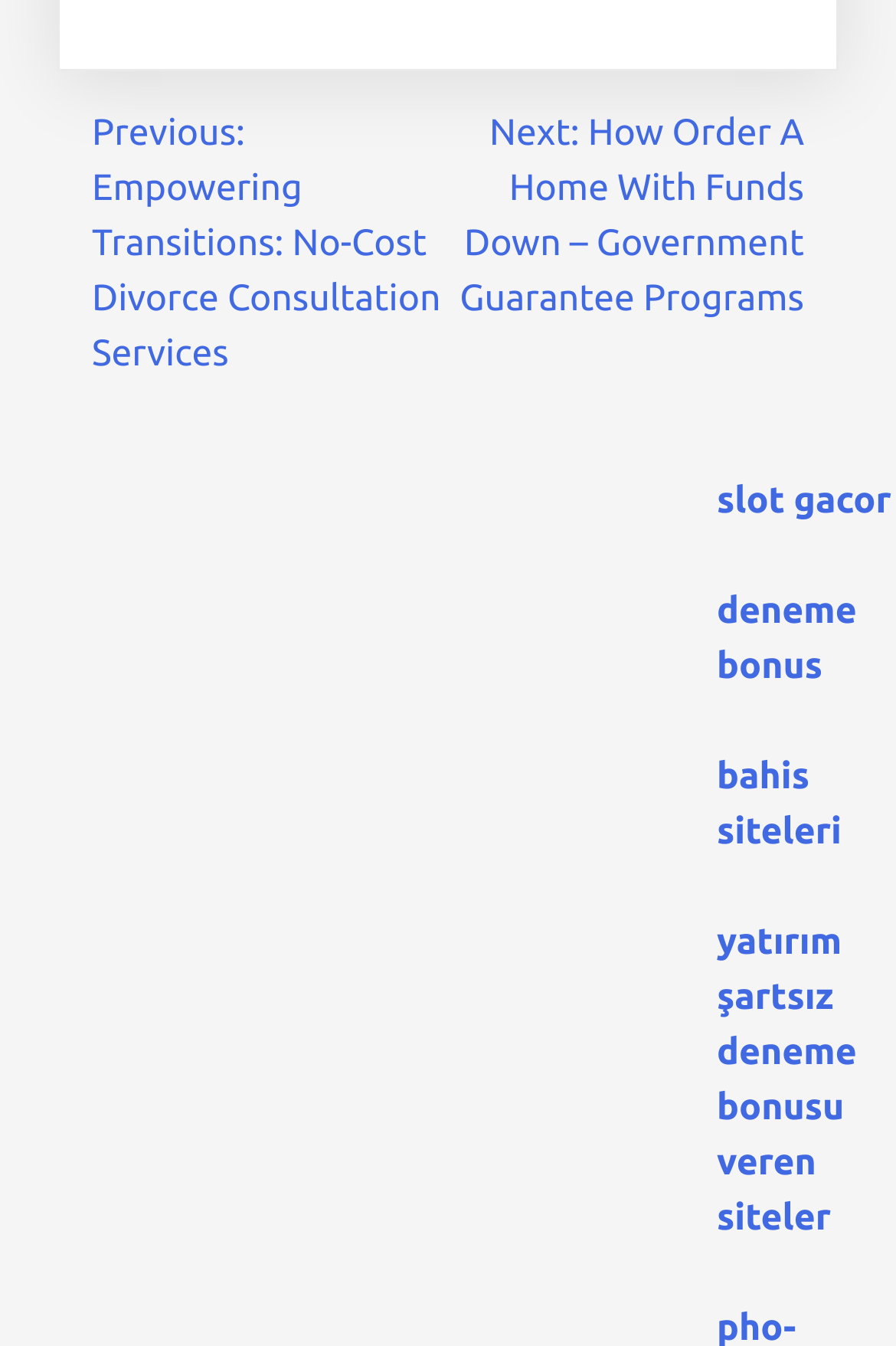What is the text of the first link in the post navigation?
Using the image provided, answer with just one word or phrase.

Previous: Empowering Transitions: No-Cost Divorce Consultation Services